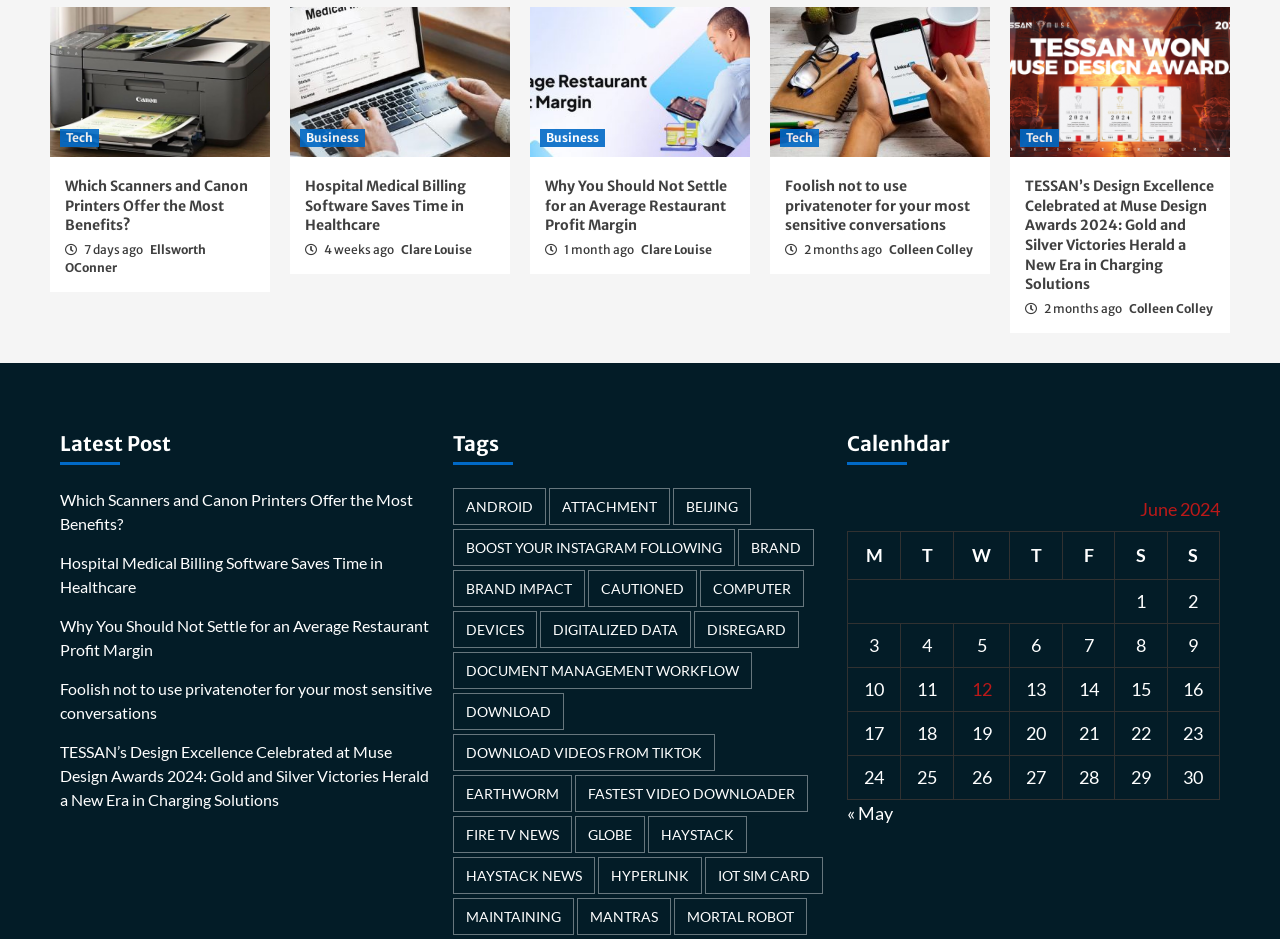Determine the bounding box coordinates of the UI element described below. Use the format (top-left x, top-left y, bottom-right x, bottom-right y) with floating point numbers between 0 and 1: Fire TV News

[0.354, 0.869, 0.447, 0.908]